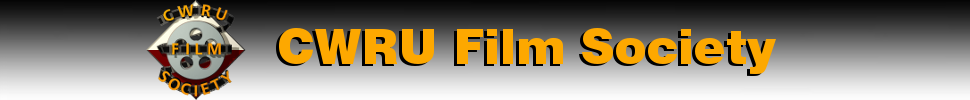Provide a comprehensive description of the image.

This image features the logo of the CWRU Film Society, which prominently displays the organization's name in bold, stylized lettering. The text "CWRU Film Society" is rendered in a striking yellow-orange color against a smooth gradient background that transitions from black to gray. The logo also includes a graphic emblem that combines traditional film motifs, capturing the essence of cinema. This visual representation reflects the Film Society's dedication to promoting film appreciation and community events related to cinema, inviting viewers to engage with the art of film in a vibrant and accessible way.